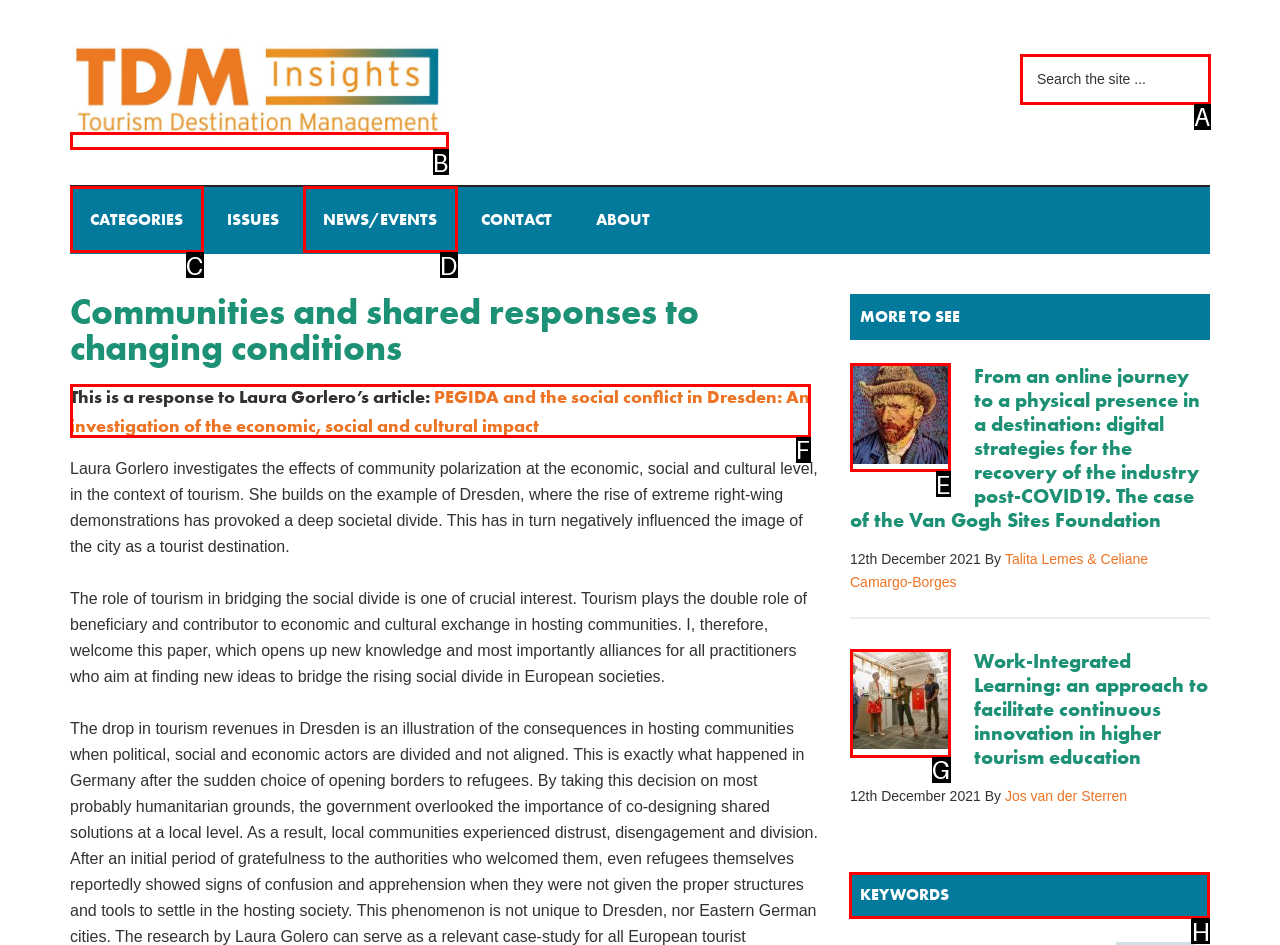Select the HTML element to finish the task: Check the keywords Reply with the letter of the correct option.

H